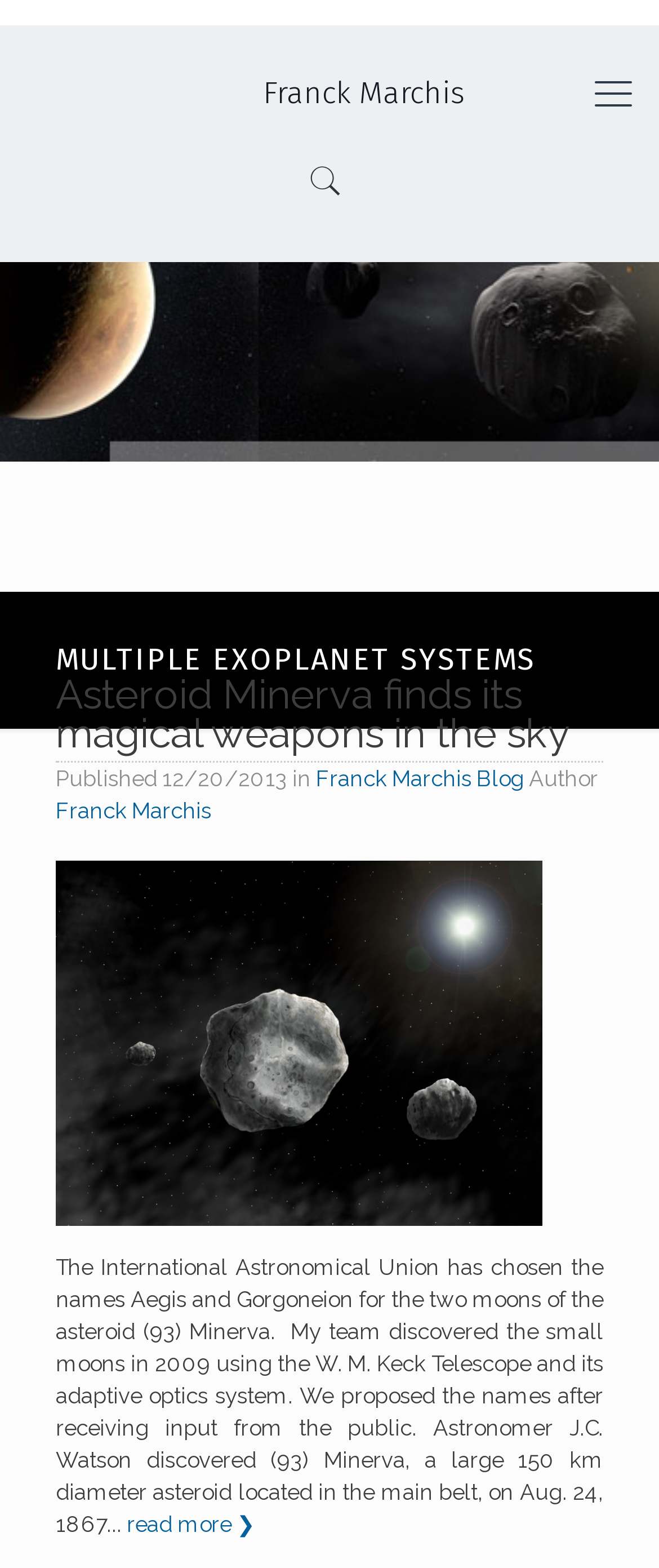Find the bounding box of the element with the following description: "aria-label="Go to slide 1"". The coordinates must be four float numbers between 0 and 1, formatted as [left, top, right, bottom].

None